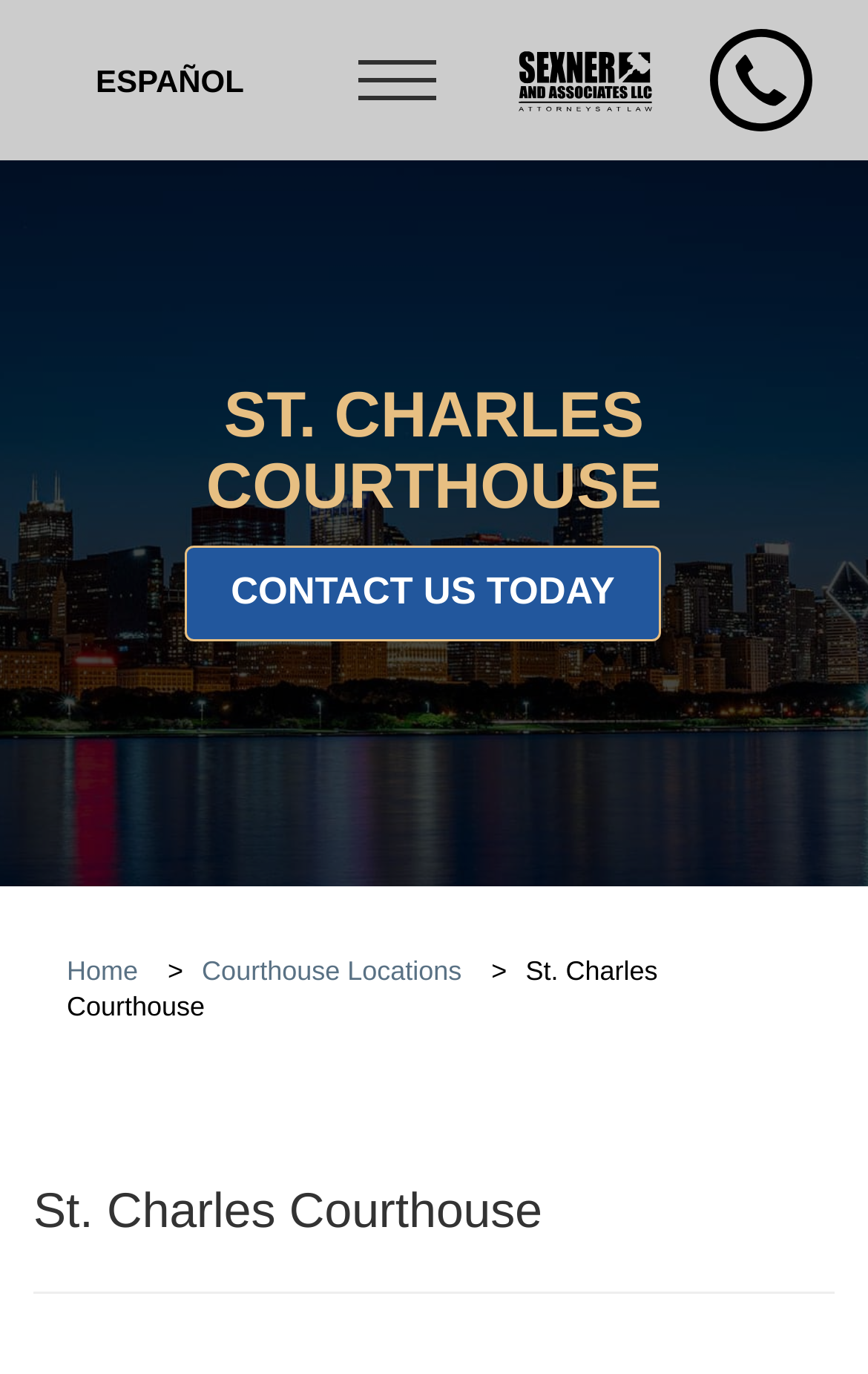Please specify the bounding box coordinates in the format (top-left x, top-left y, bottom-right x, bottom-right y), with values ranging from 0 to 1. Identify the bounding box for the UI component described as follows: Channelled Books

None